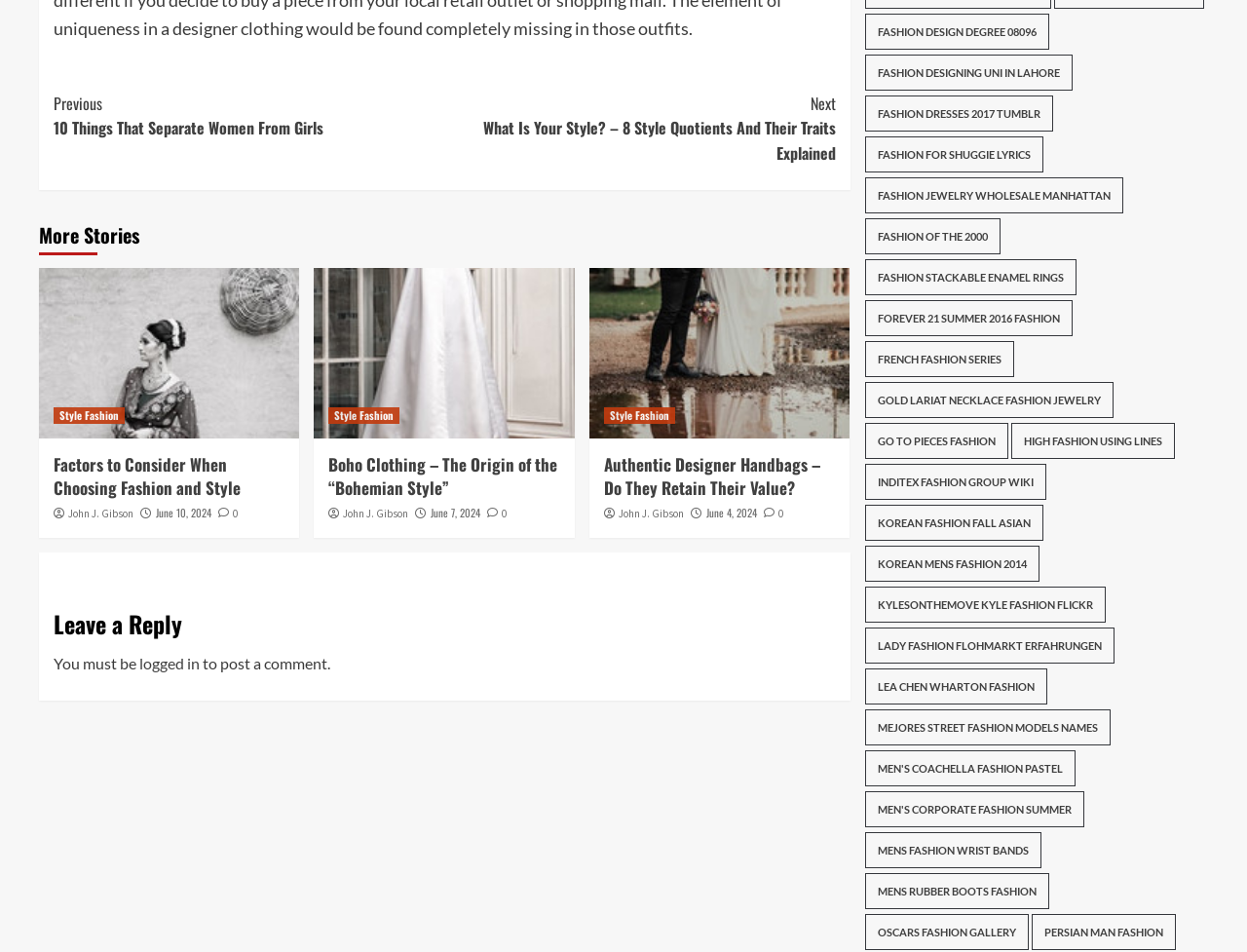Identify the bounding box coordinates of the section that should be clicked to achieve the task described: "Check 'Leave a Reply'".

[0.043, 0.626, 0.67, 0.684]